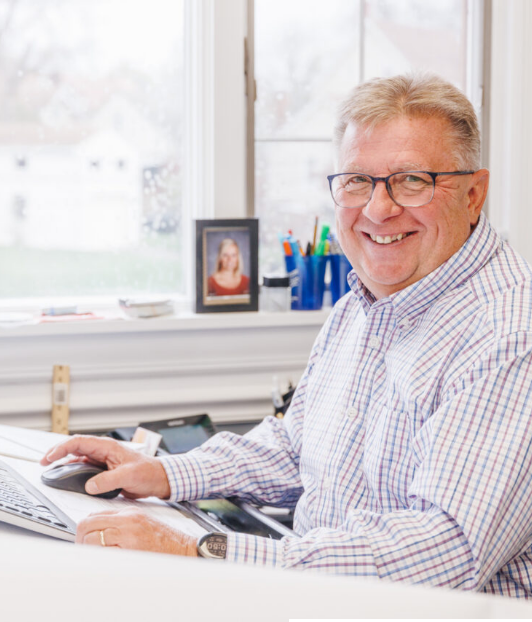What is outside the window?
Answer the question in as much detail as possible.

The caption describes the view outside the window as a serene outdoor scene, which complements the cozy interior of the office, suggesting a peaceful and calming environment.